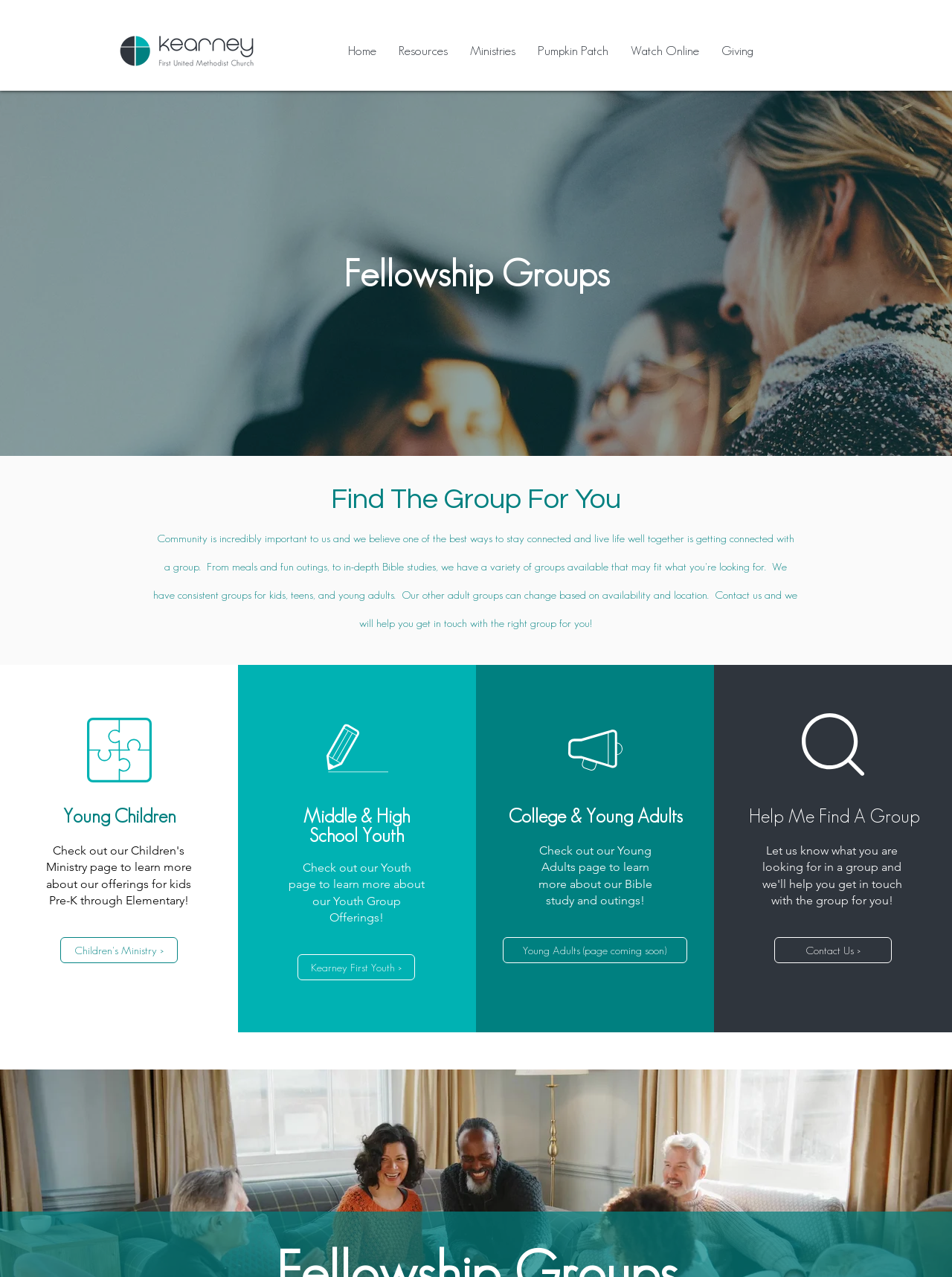Identify the bounding box coordinates of the region that needs to be clicked to carry out this instruction: "Learn more about Children's Ministry". Provide these coordinates as four float numbers ranging from 0 to 1, i.e., [left, top, right, bottom].

[0.063, 0.734, 0.186, 0.754]